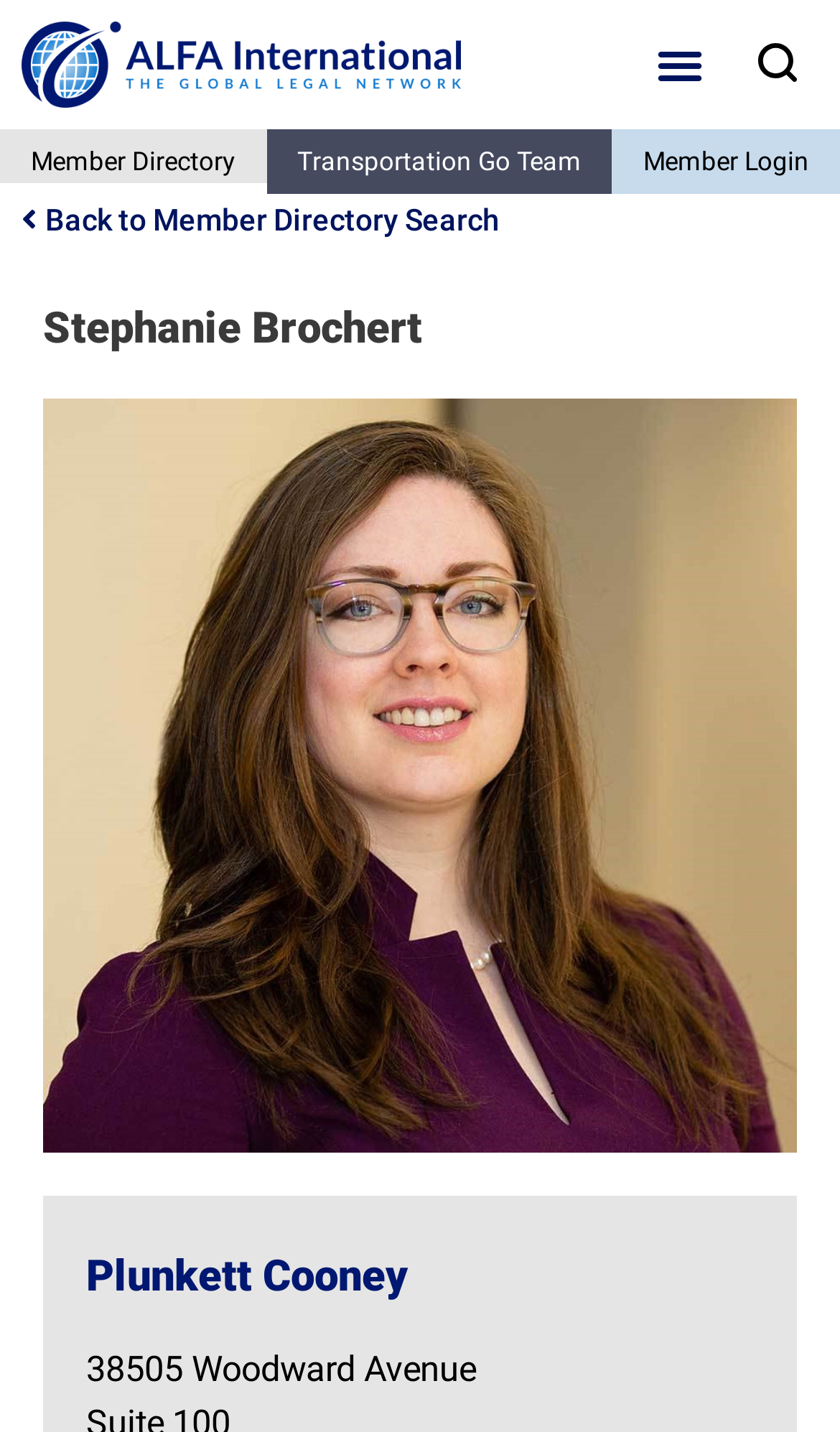Is there a search function on this webpage?
Refer to the image and offer an in-depth and detailed answer to the question.

I found the answer by looking at the link element with the text 'Search' which is located at [0.89, 0.022, 0.974, 0.069]. This suggests that the webpage has a search function.